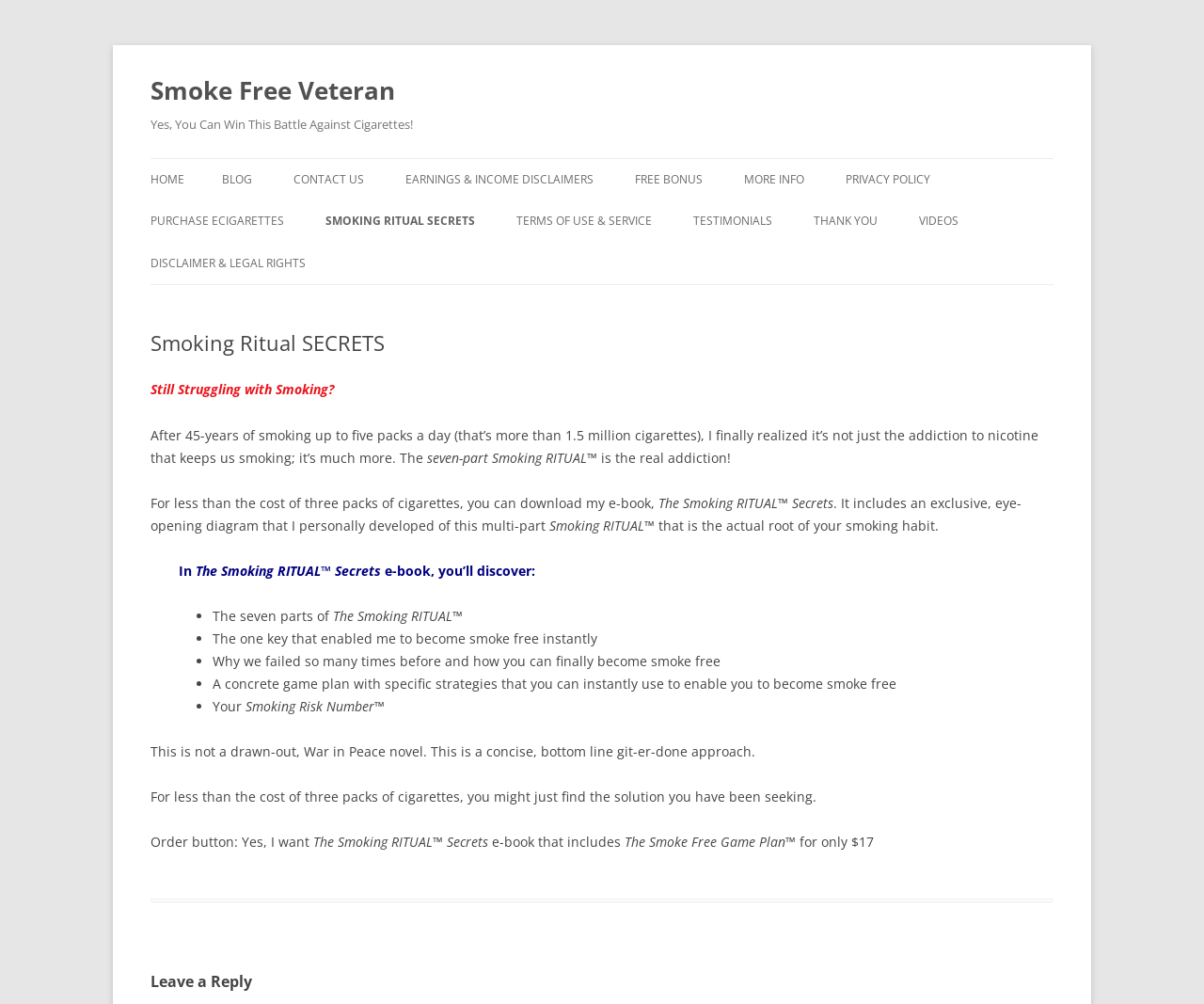Provide a short, one-word or phrase answer to the question below:
What is the cost of the e-book?

$17